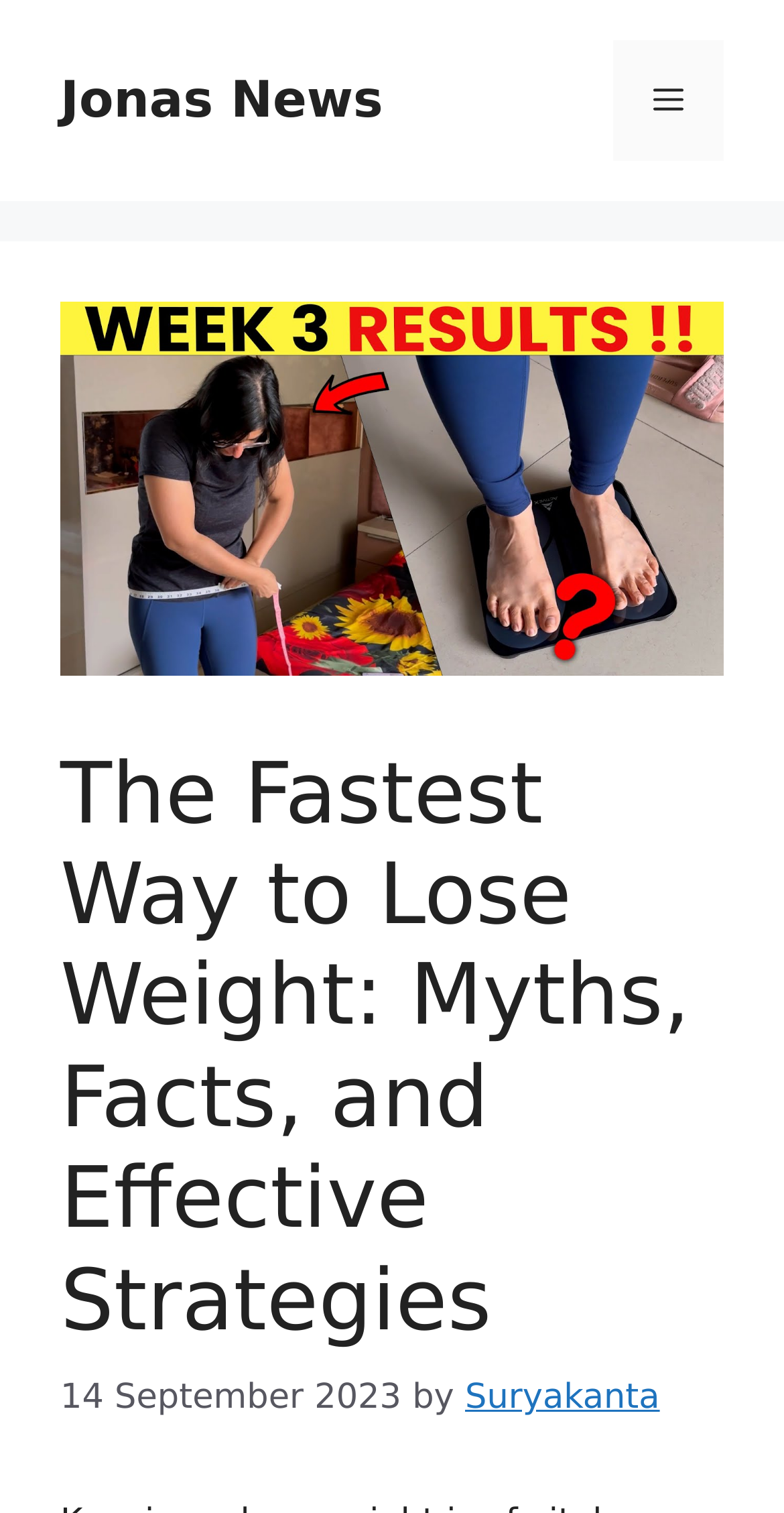Give a detailed overview of the webpage's appearance and contents.

The webpage is about weight loss, specifically discussing the importance of maintaining a healthy weight for both physical and mental well-being. At the top of the page, there is a banner with the site's name, "Jonas News", positioned on the left side. To the right of the banner is a navigation menu toggle button labeled "Menu", which is not expanded by default.

Below the banner, there is a large image that spans most of the page's width, with the title "The Fastest Way to Lose Weight: Myths, Facts, and Effective Strategies" overlaid on top of it. This title is also the main heading of the page.

Underneath the image, there is a content section that occupies most of the page's width. The main heading is repeated as a subheading, followed by a timestamp indicating that the article was published on "14 September 2023". The author's name, "Suryakanta", is mentioned to the right of the timestamp, with a link to their profile or other related content.

Overall, the webpage has a clear structure, with a prominent title, a large image, and a concise author and publication information section.